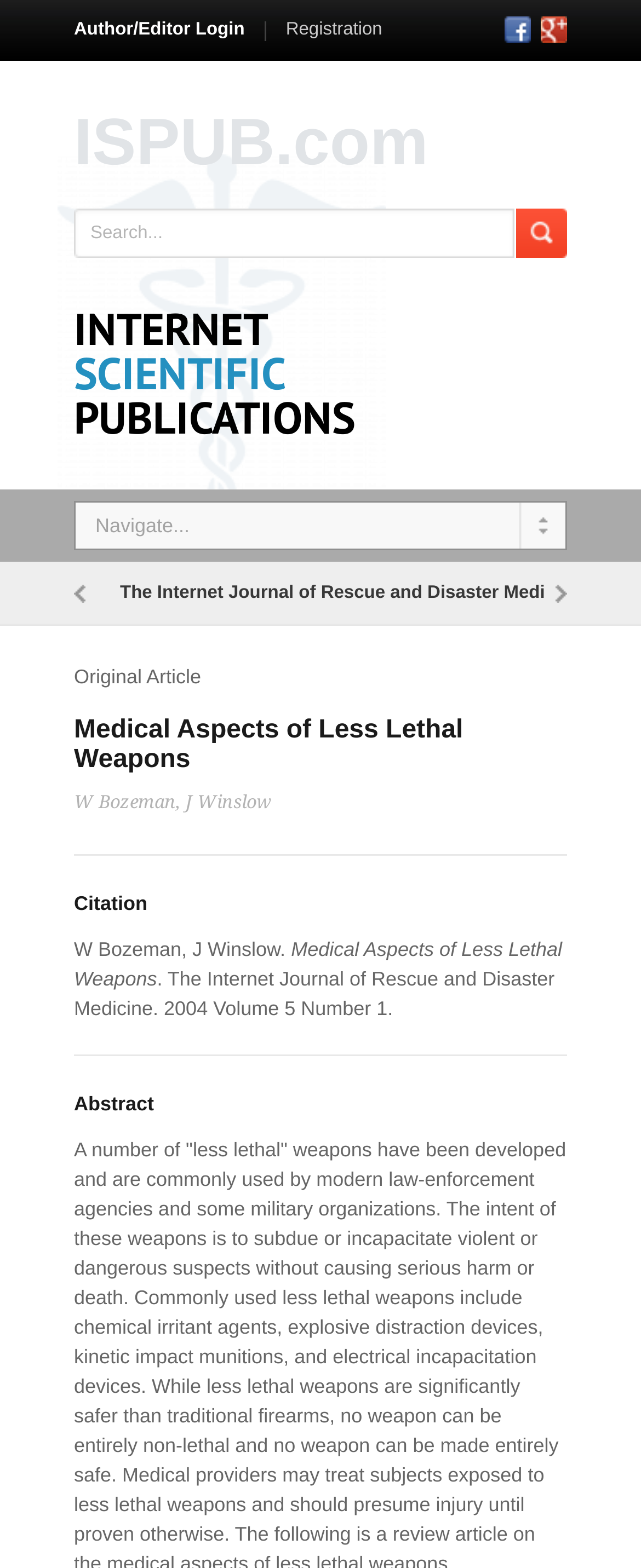What is the name of the journal?
Use the information from the image to give a detailed answer to the question.

I found the answer by looking at the links on the page, where I saw a link with the text 'The Internet Journal of Rescue and Disaster Medicine', which suggests that it is the name of the journal.